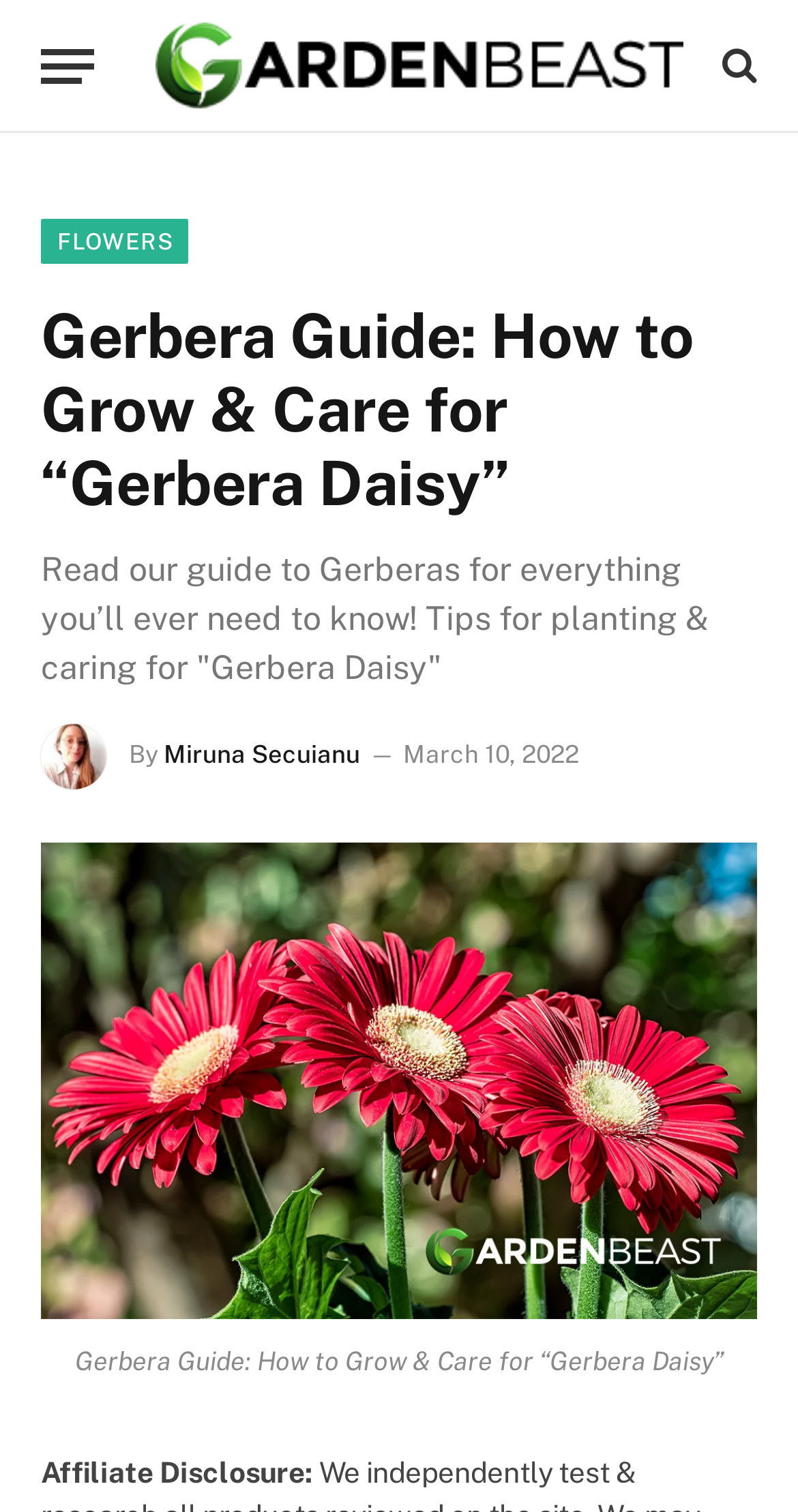Using the element description Miruna Secuianu, predict the bounding box coordinates for the UI element. Provide the coordinates in (top-left x, top-left y, bottom-right x, bottom-right y) format with values ranging from 0 to 1.

[0.205, 0.49, 0.451, 0.509]